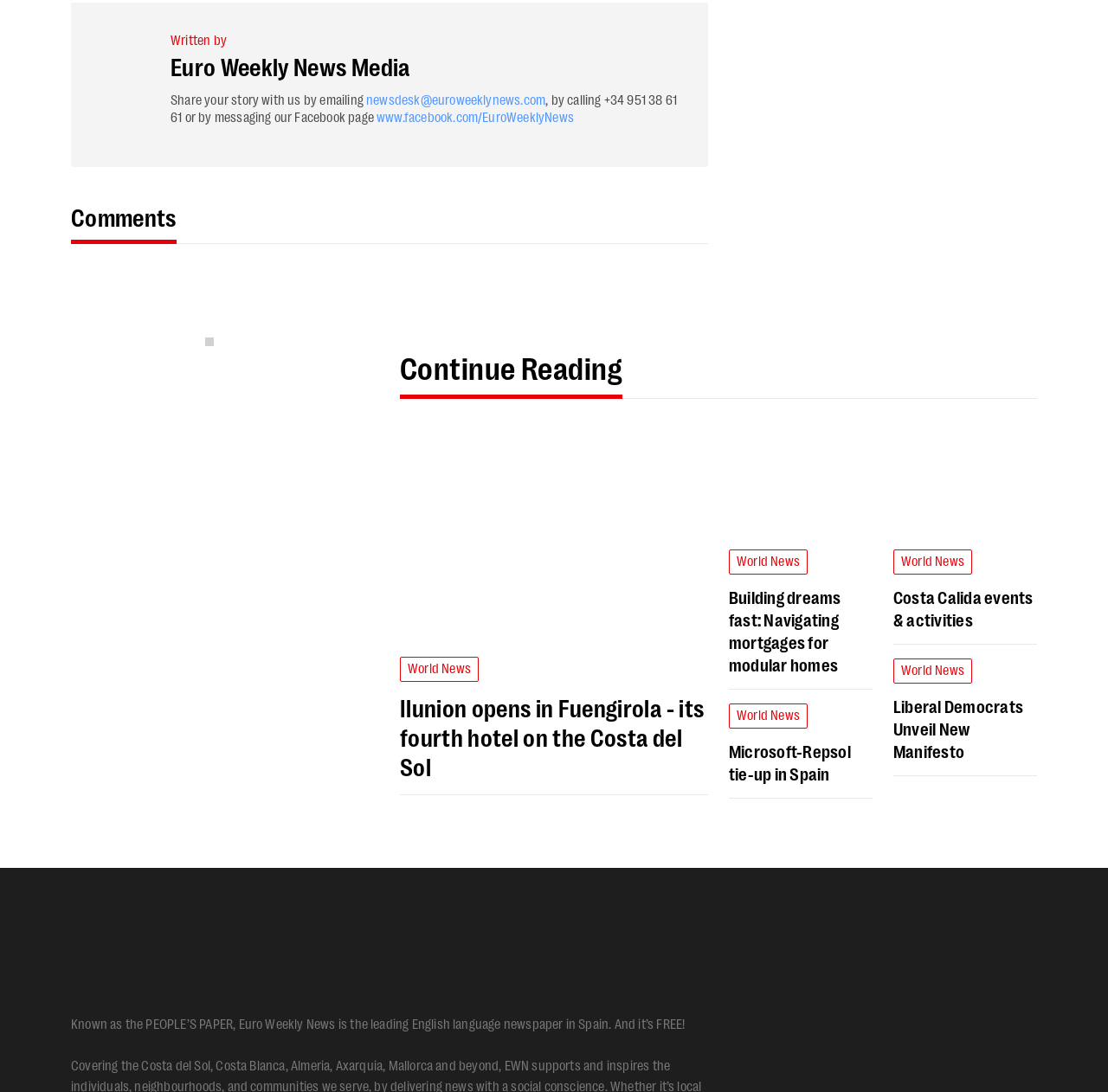Using the information from the screenshot, answer the following question thoroughly:
What is the name of the newspaper?

I found the answer by looking at the top-left corner of the webpage, where there is a logo with the text 'Euro Weekly News' next to it. This suggests that 'Euro Weekly News' is the name of the newspaper.